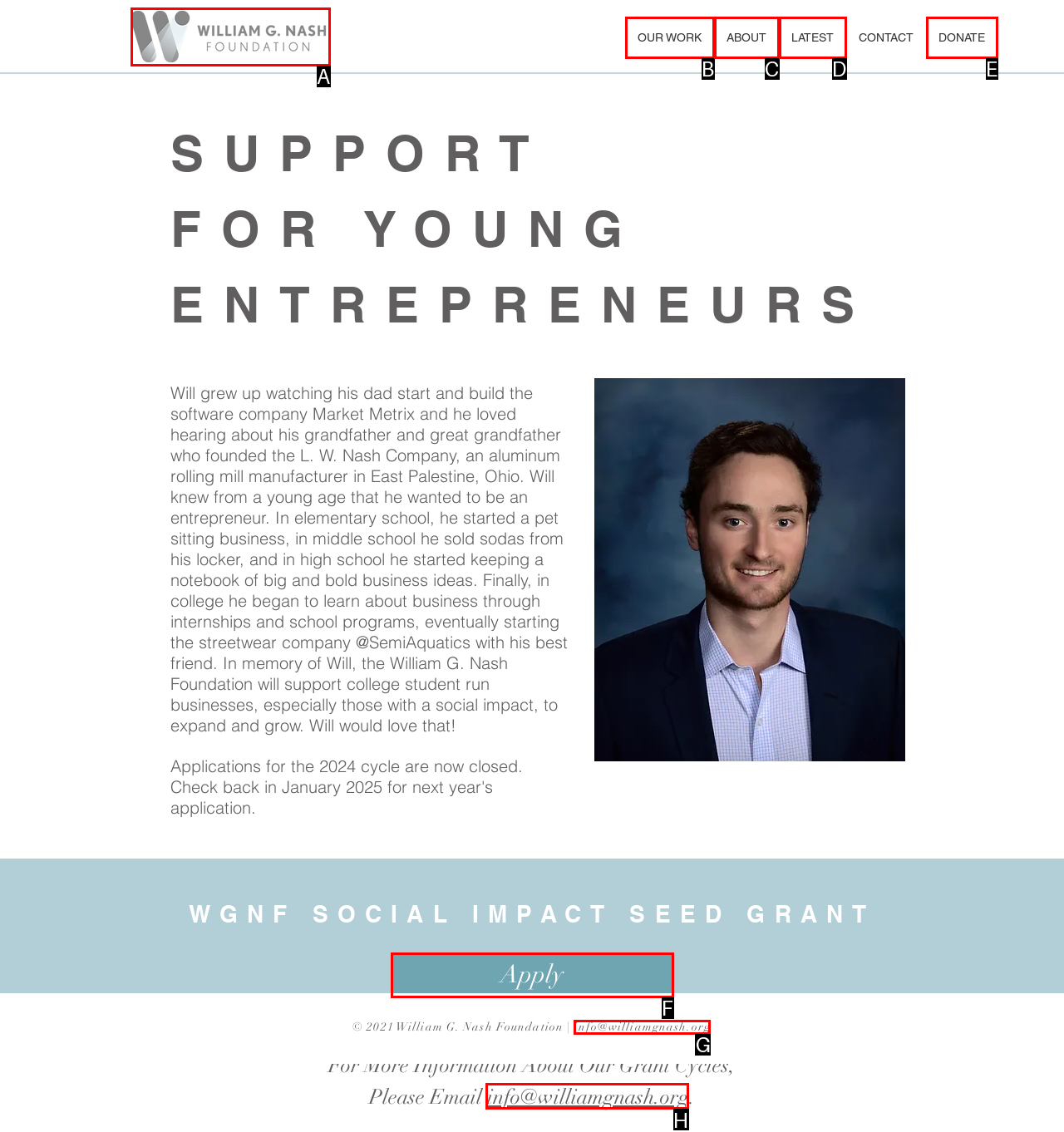Identify the correct HTML element to click for the task: Email for more information about grant cycles. Provide the letter of your choice.

H